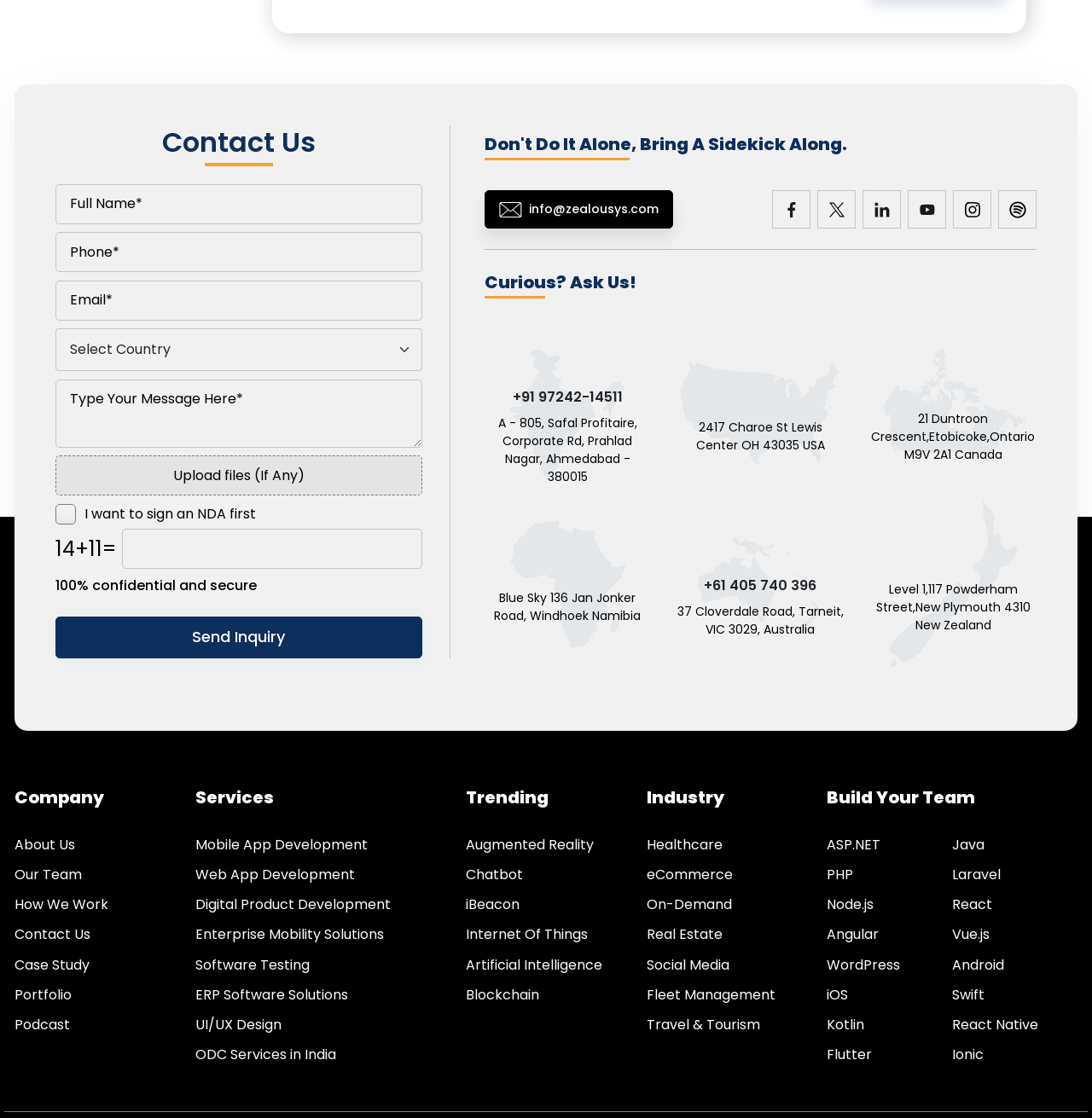What is the company's tagline?
Provide a concise answer using a single word or phrase based on the image.

Don't Do It Alone, Bring A Sidekick Along.